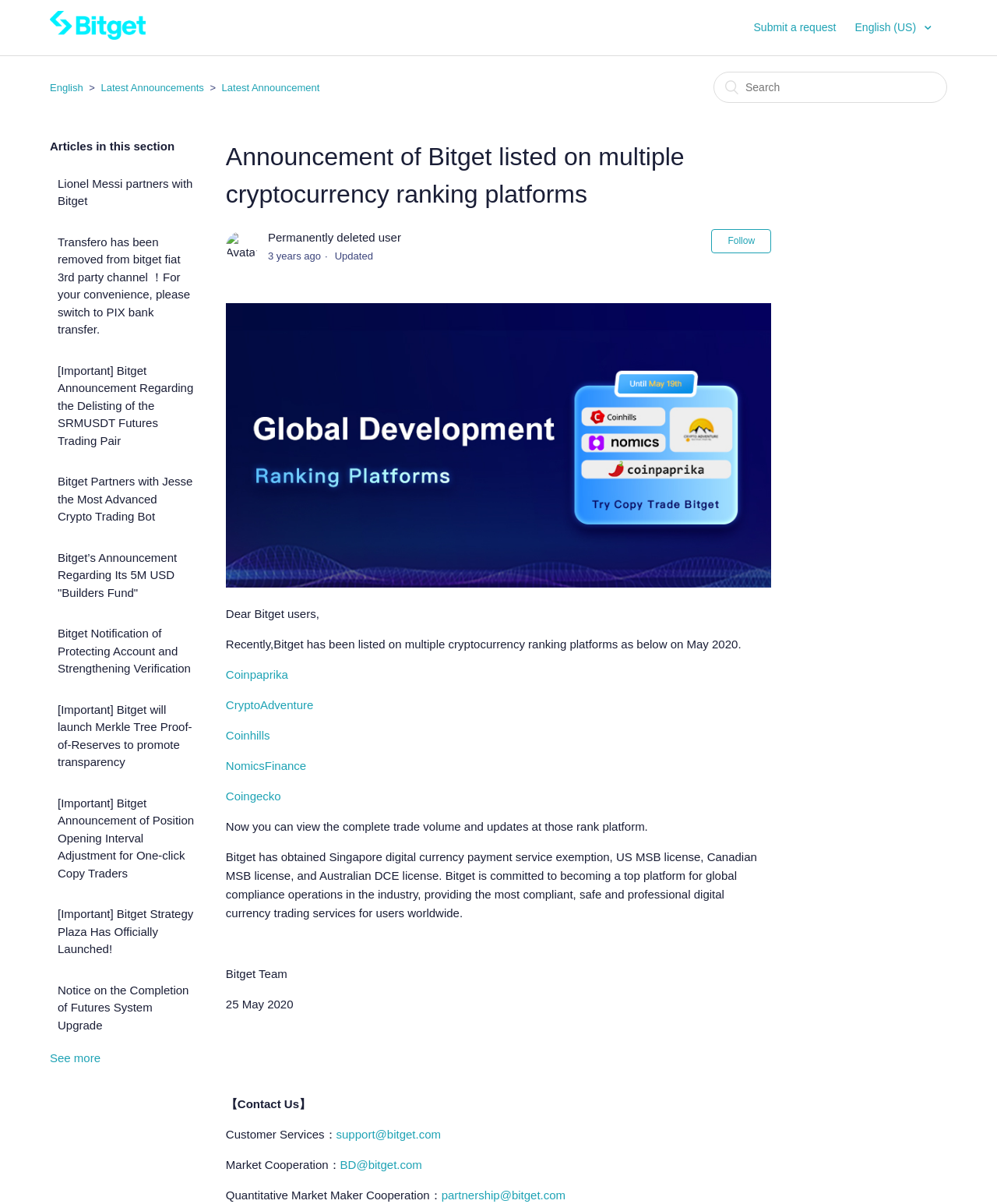Please identify the bounding box coordinates of the element's region that needs to be clicked to fulfill the following instruction: "Search". The bounding box coordinates should consist of four float numbers between 0 and 1, i.e., [left, top, right, bottom].

[0.716, 0.06, 0.95, 0.085]